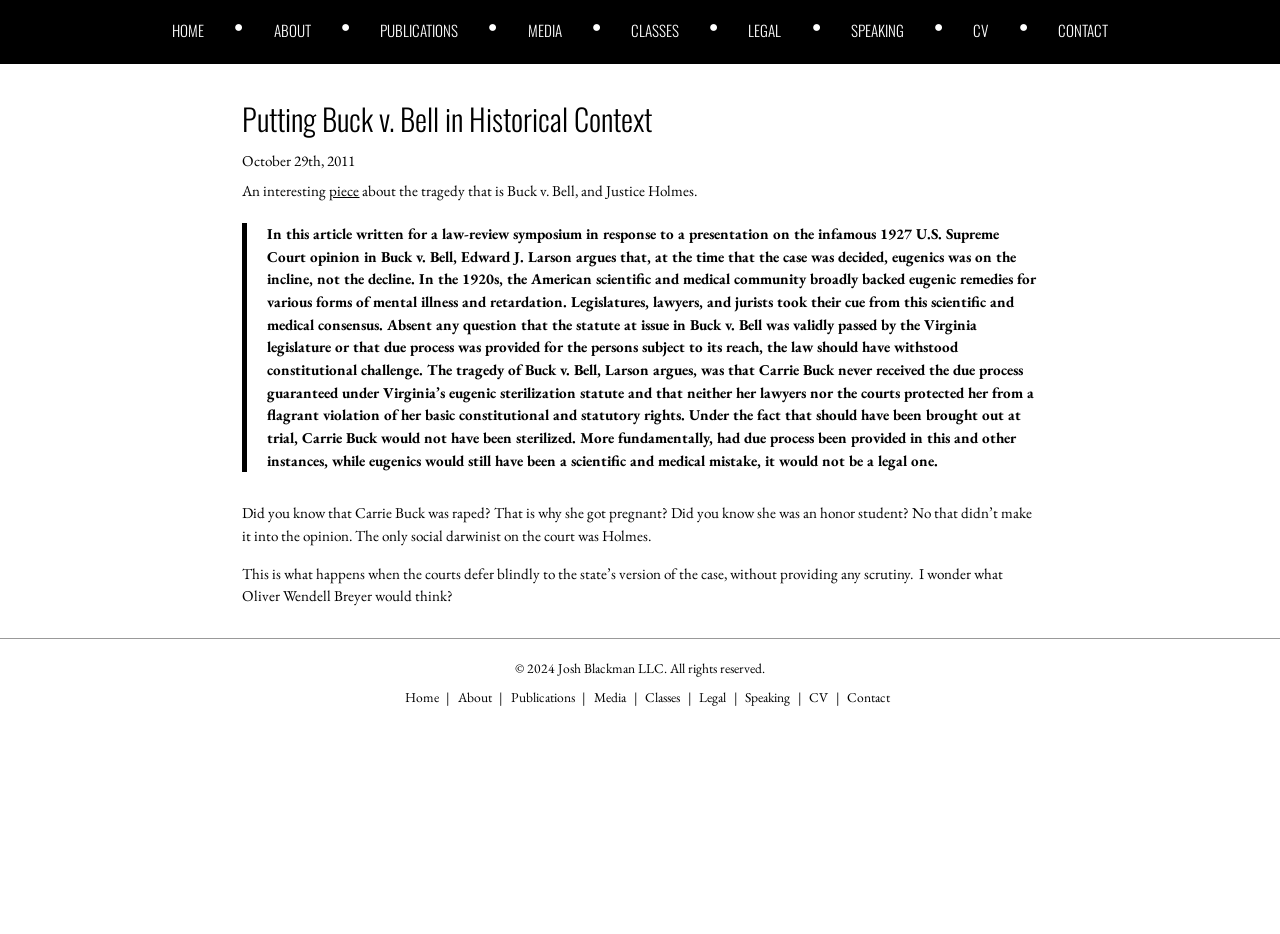Find the bounding box coordinates for the area you need to click to carry out the instruction: "Go to HOME page". The coordinates should be four float numbers between 0 and 1, indicated as [left, top, right, bottom].

None